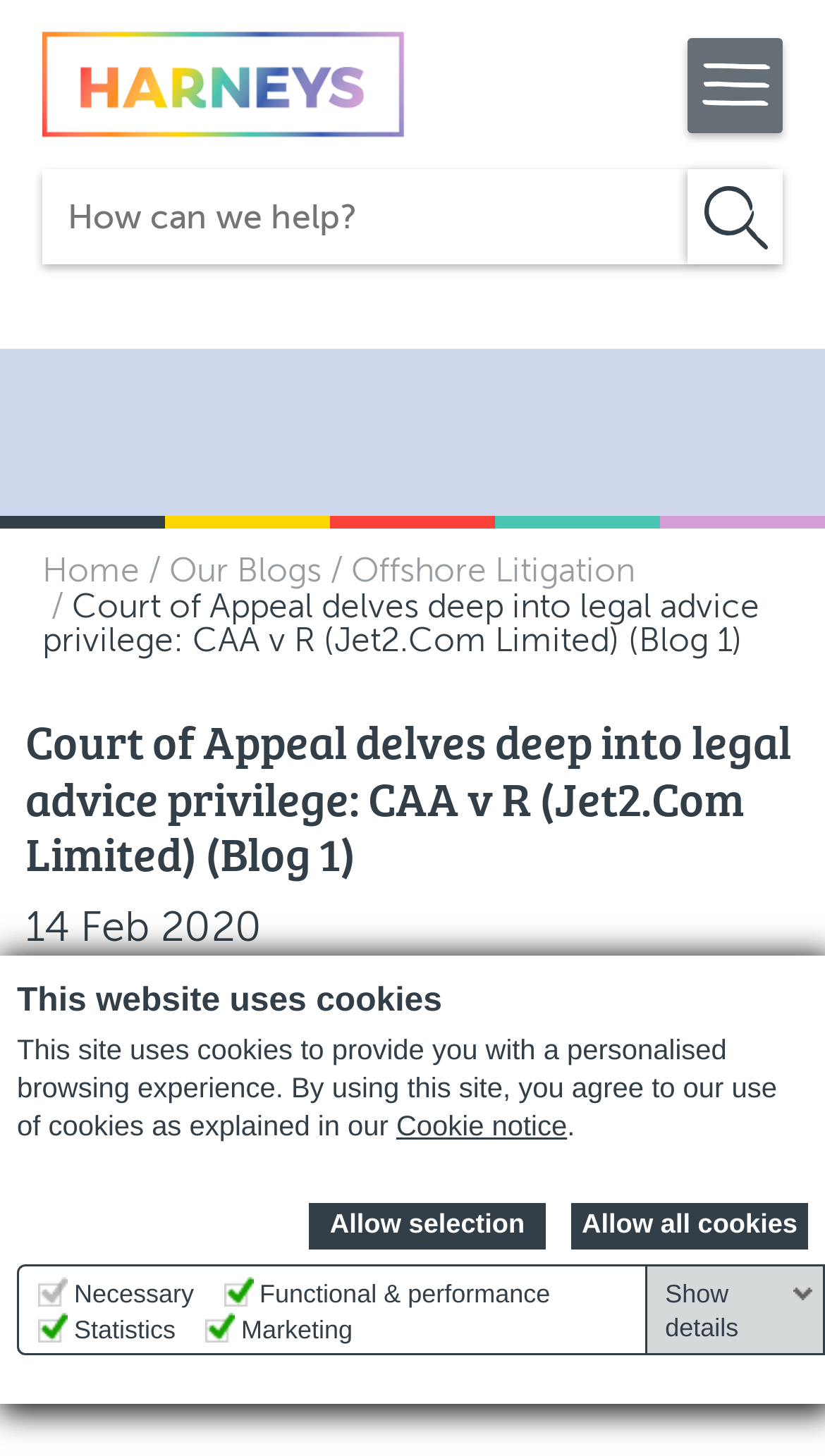What is the name of the law firm?
Please answer the question with as much detail and depth as you can.

I inferred this answer by looking at the top of the webpage, where it says 'Offshore Litigation Blog | Harneys'. This suggests that Harneys is the law firm that owns or is associated with this blog.